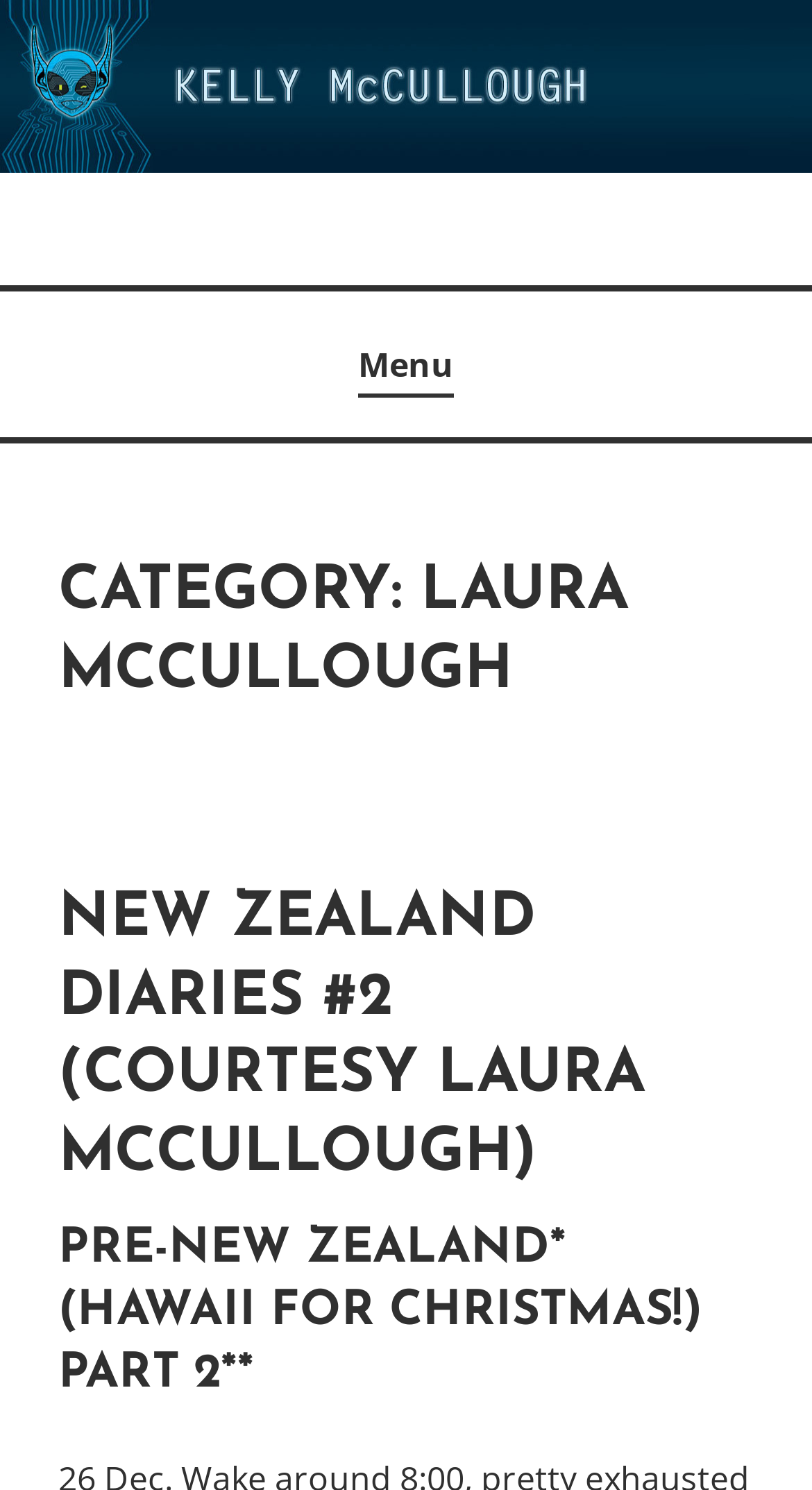Respond with a single word or phrase:
What is the category of the current page?

Laura McCullough